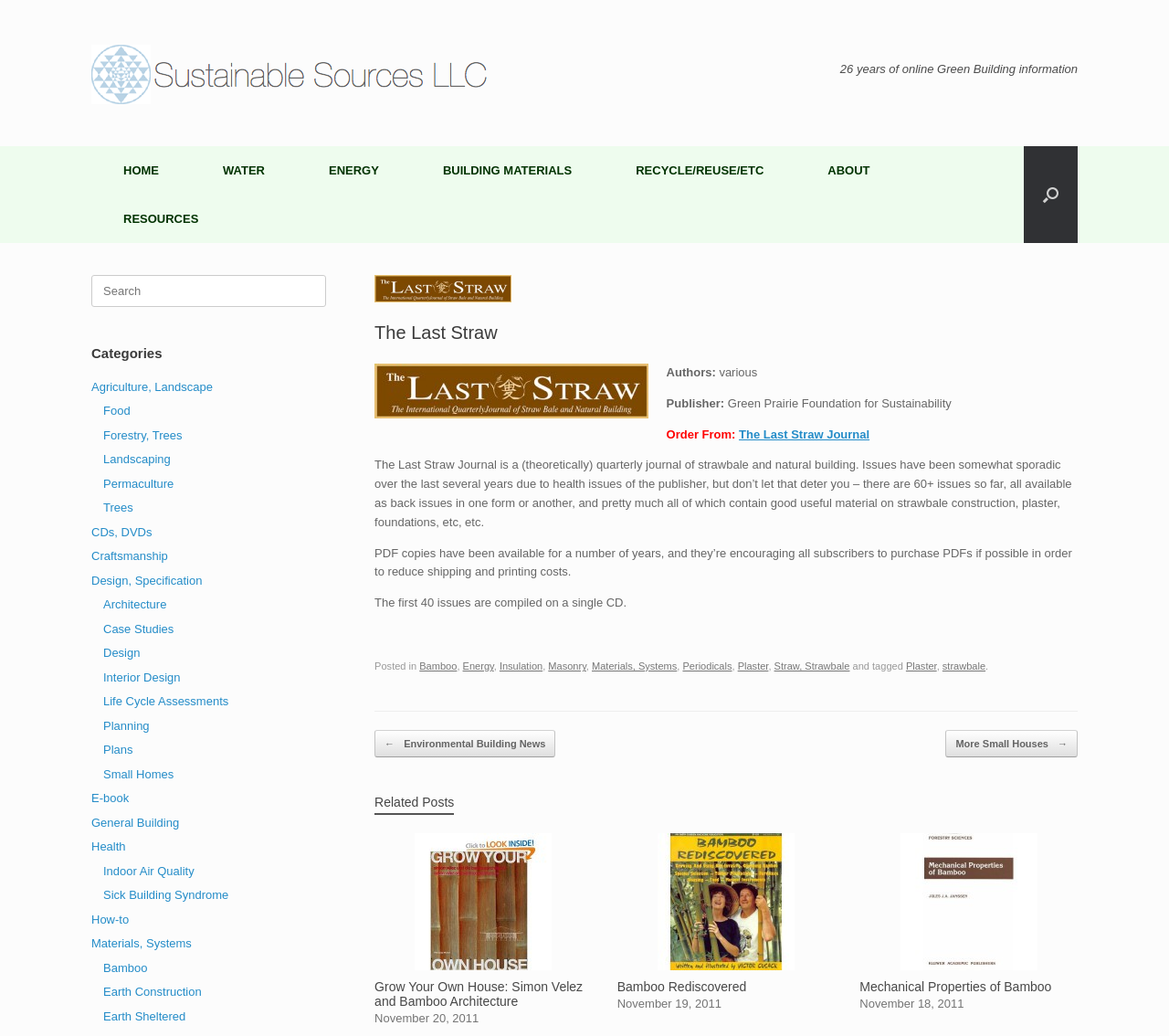What is the format of the first 40 issues of the journal?
Answer the question in as much detail as possible.

The answer can be found in the article section of the webpage, where it is mentioned that 'The first 40 issues are compiled on a single CD'.